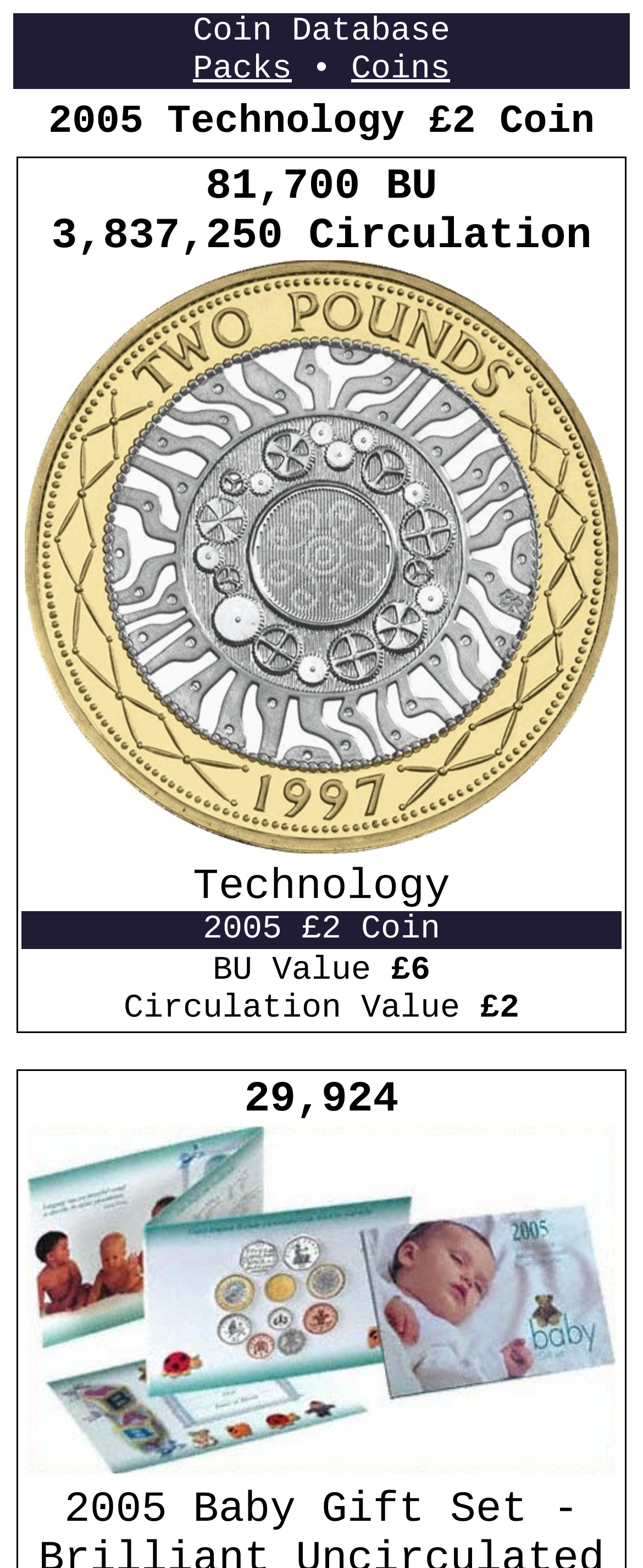Consider the image and give a detailed and elaborate answer to the question: 
What is the value of the coin in Brilliant Uncirculated quality?

I found the answer by looking at the section that lists the values of the coin. There is a label 'BU Value' and next to it is the value '£6'.